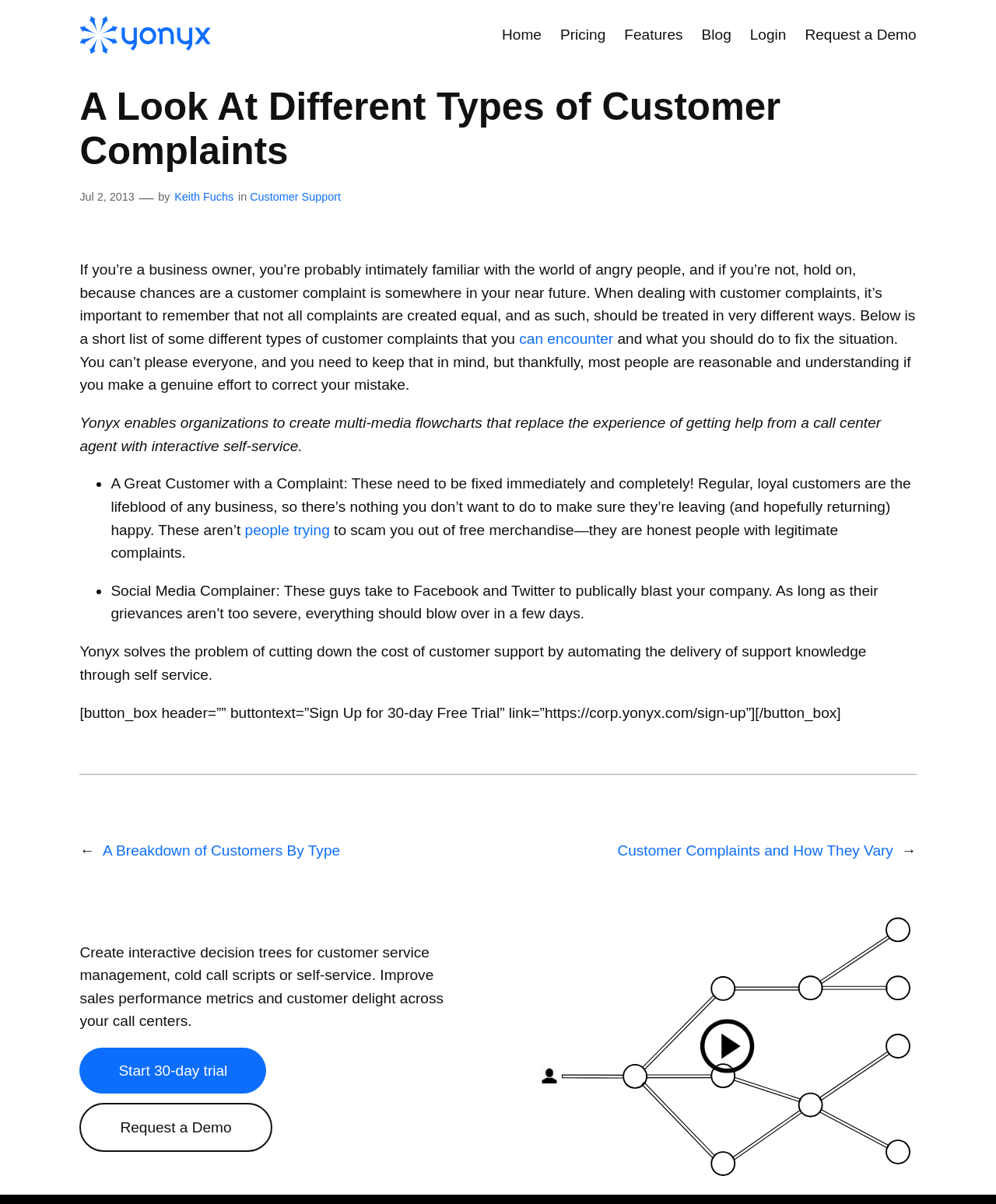Locate the bounding box coordinates of the area you need to click to fulfill this instruction: 'View the interactive decision tree'. The coordinates must be in the form of four float numbers ranging from 0 to 1: [left, top, right, bottom].

[0.54, 0.964, 0.92, 0.977]